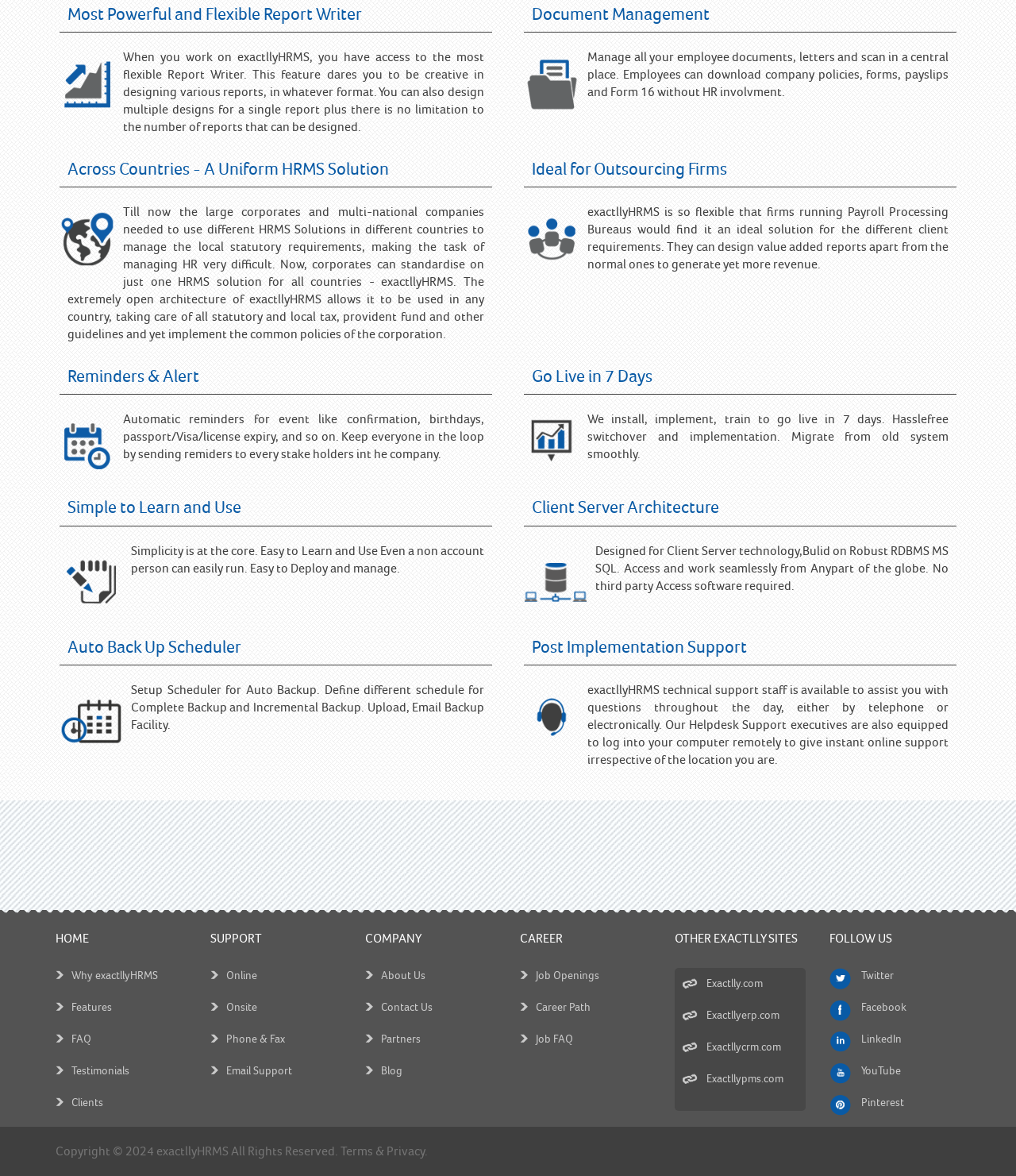Can you find the bounding box coordinates of the area I should click to execute the following instruction: "Click on the 'Why exactllyHRMS' link"?

[0.055, 0.823, 0.184, 0.85]